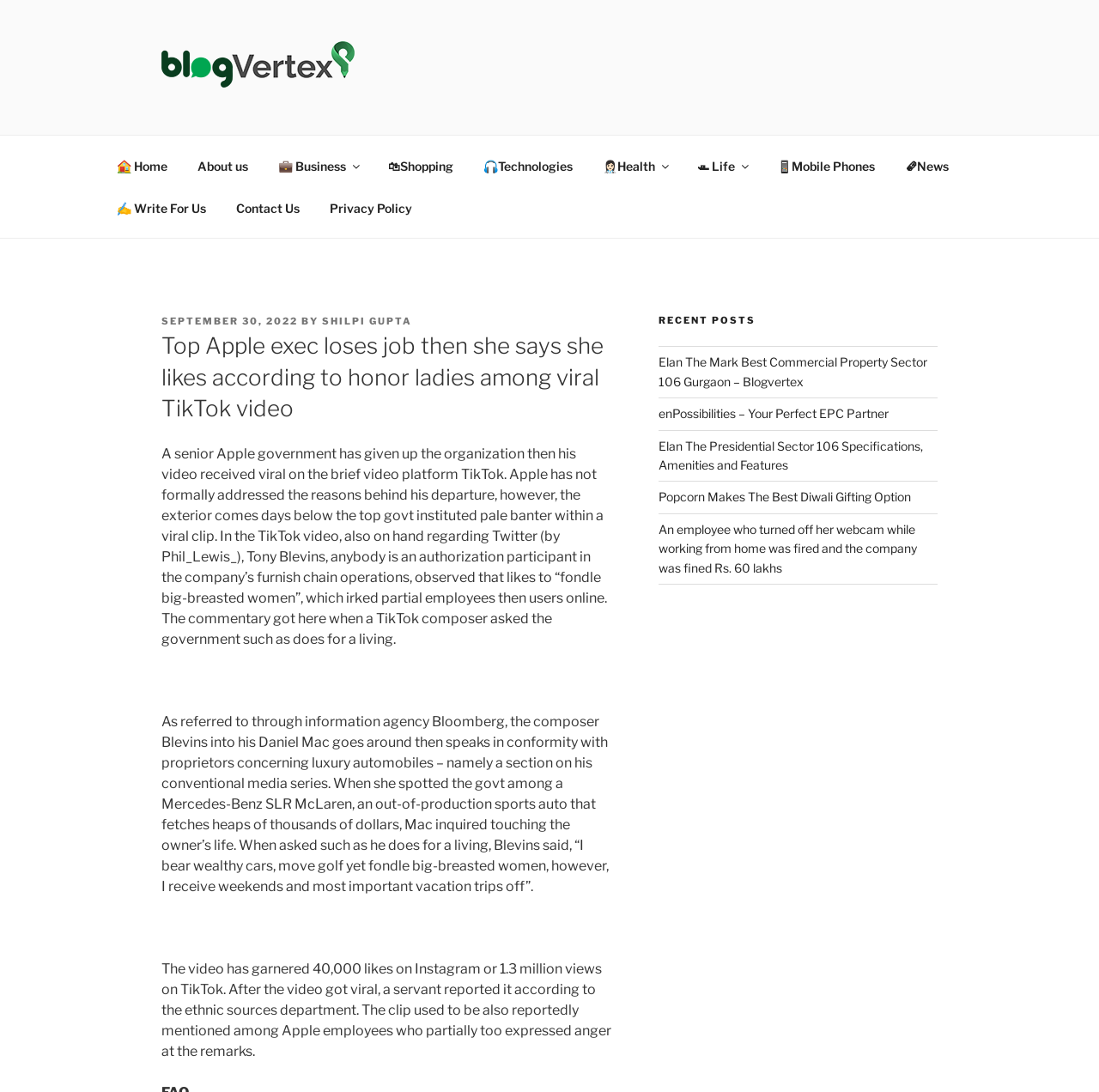What is the name of the luxury car mentioned in the article?
Carefully analyze the image and provide a detailed answer to the question.

The article mentions a luxury car, specifically a Mercedes-Benz SLR McLaren, which is an out-of-production sports car that fetches hundreds of thousands of dollars.